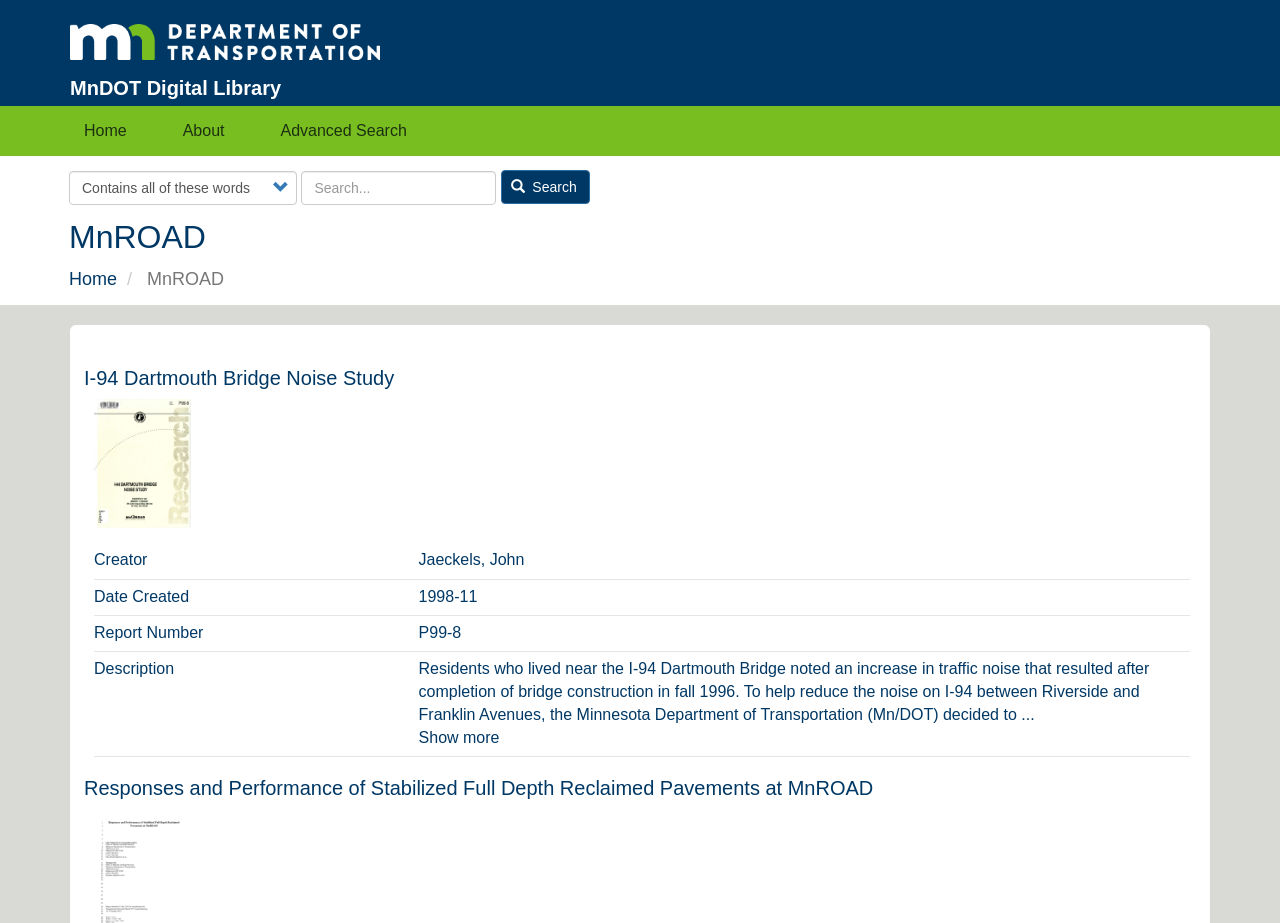Construct a comprehensive caption that outlines the webpage's structure and content.

The webpage is titled "MnROAD | MnDOT Digital Library" and appears to be a digital library or repository of documents and resources related to MnROAD. 

At the top of the page, there is a "Skip to main content" link, followed by a heading that reads "Home MnDOT Digital Library" with a small "Home" image beside it. Below this, there is a main navigation menu with links to "Home", "About", and "Advanced Search". 

To the right of the navigation menu, there is a search bar with a combobox and a "Search" button. 

Below the search bar, there is a heading that reads "MnROAD", followed by a link to "Home" and a static text element that also reads "MnROAD". 

The main content of the page is an article section that takes up most of the page. This section contains two main articles, each with a heading, a link to the article, and a thumbnail image. The first article is titled "I-94 Dartmouth Bridge Noise Study" and has a description that summarizes the content of the study. The second article is titled "Responses and Performance of Stabilized Full Depth Reclaimed Pavements at MnROAD". 

Each article has additional metadata, including the creator, date created, report number, and description. The description of the first article is quite long and has a "Show more" link at the end.